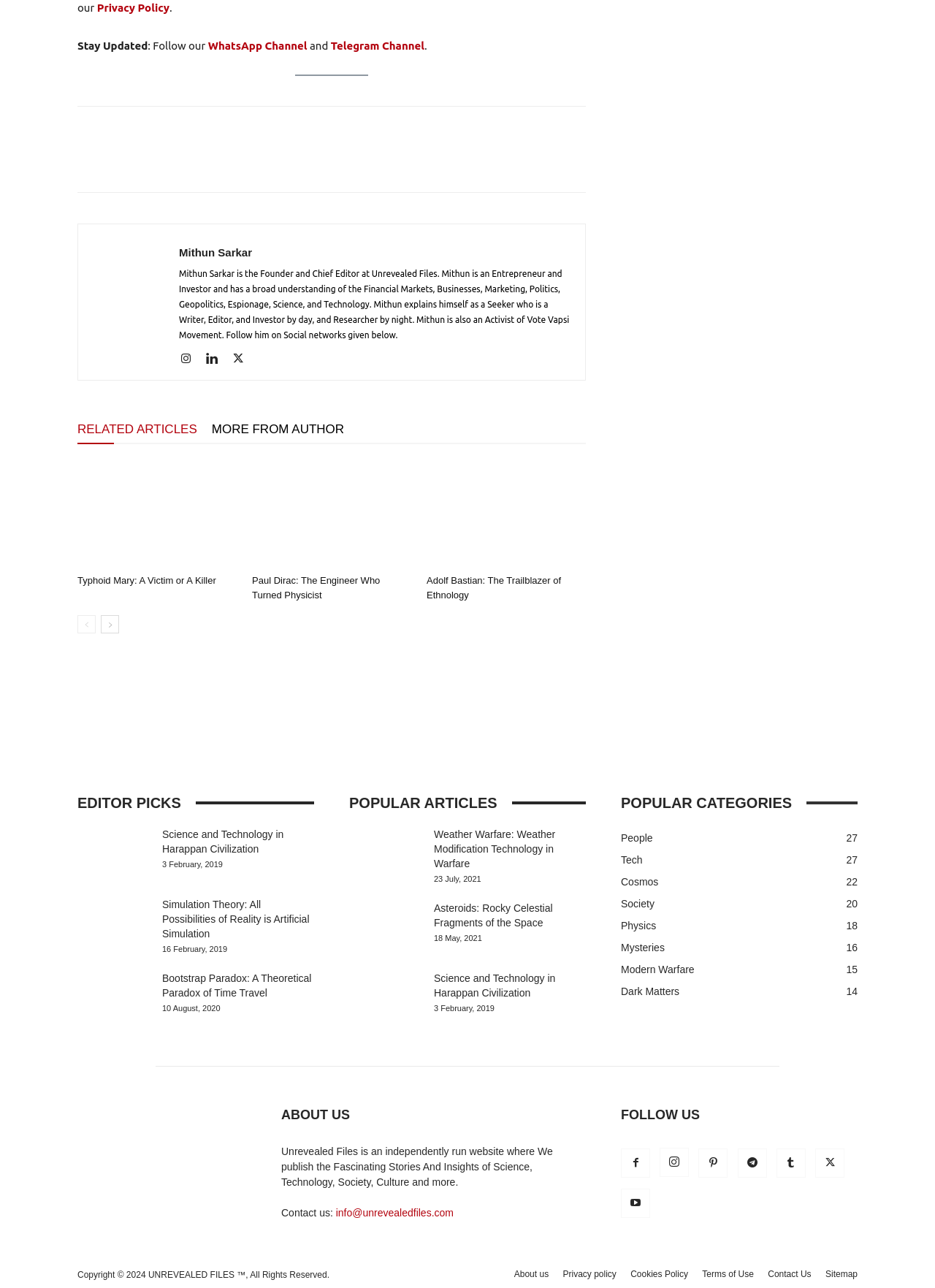Using the details in the image, give a detailed response to the question below:
What is the topic of the first article under 'RELATED ARTICLES MORE FROM AUTHOR'?

I found the first article link under the 'RELATED ARTICLES MORE FROM AUTHOR' section, which has a heading 'Typhoid Mary: A Victim or A Killer'.